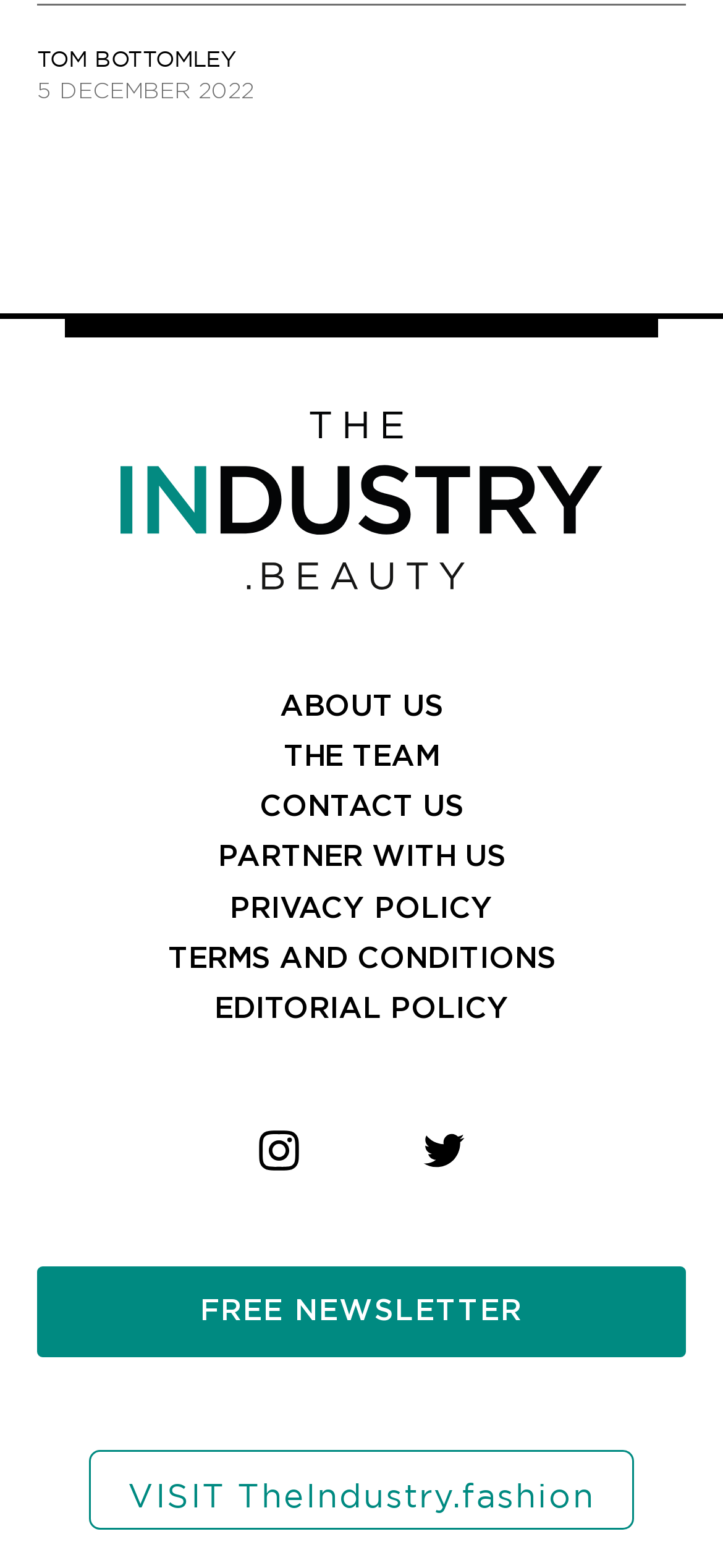Answer the following query concisely with a single word or phrase:
How many social media links are present?

2